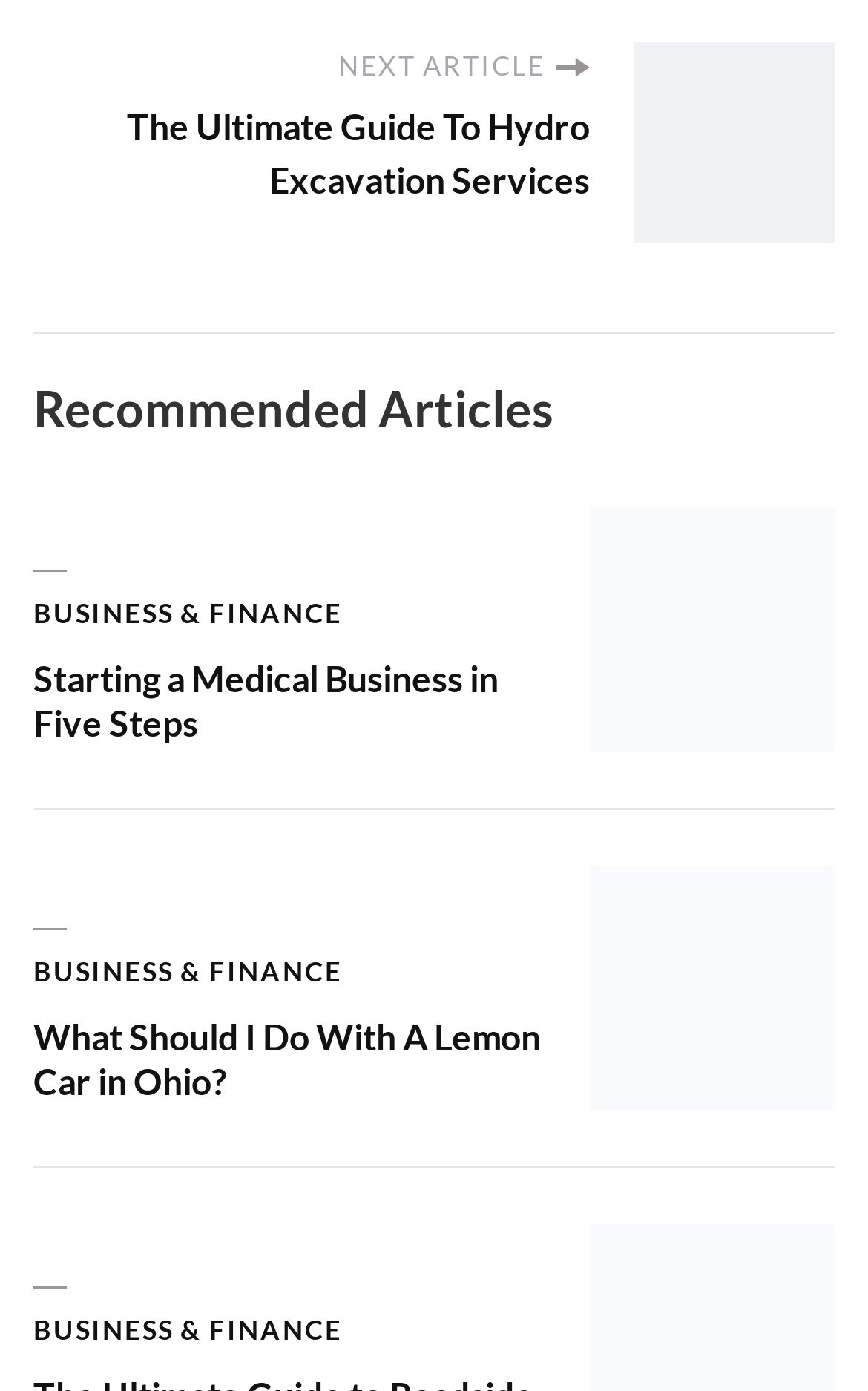Find the bounding box of the element with the following description: "Business & Finance". The coordinates must be four float numbers between 0 and 1, formatted as [left, top, right, bottom].

[0.038, 0.427, 0.395, 0.456]